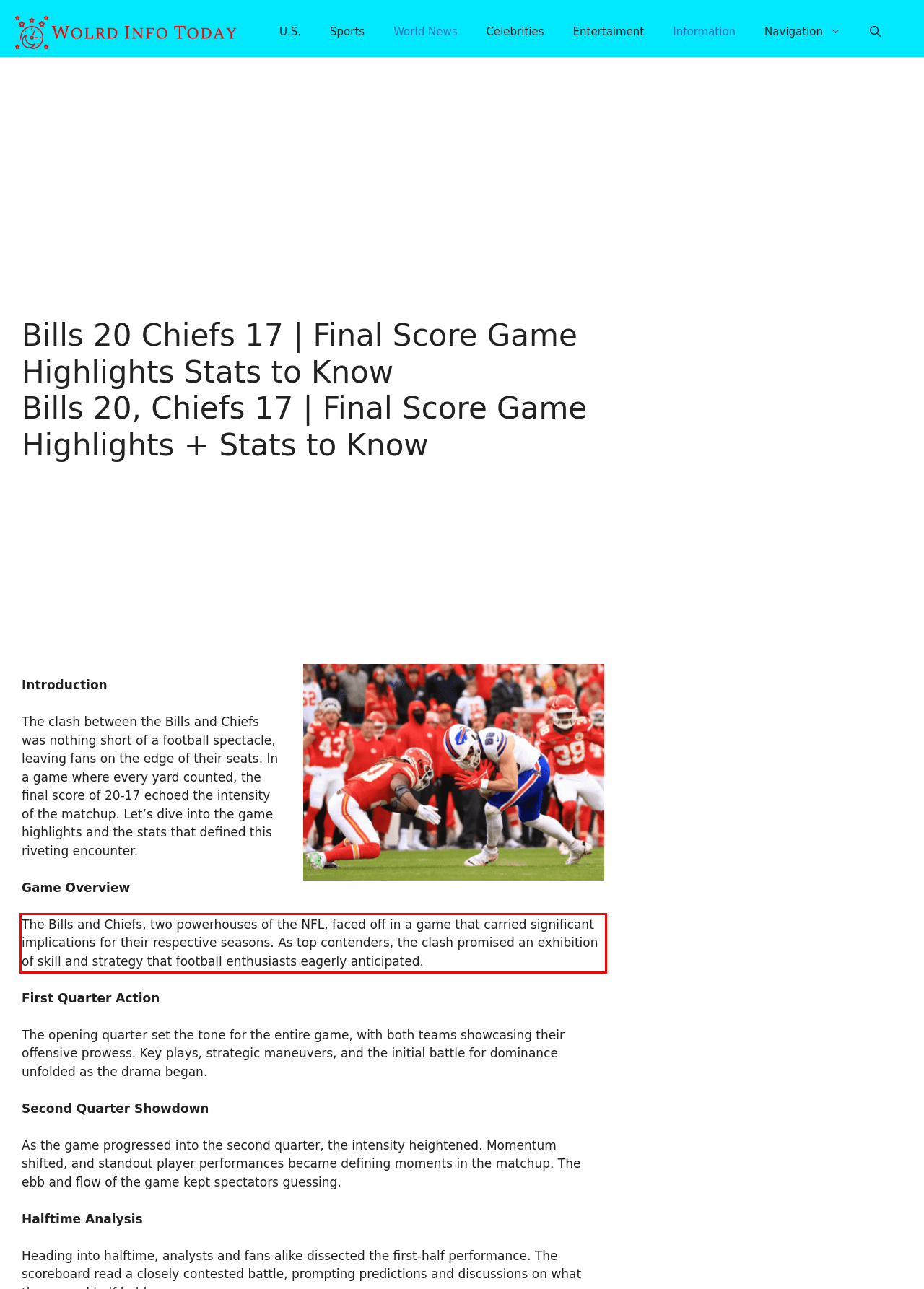You are given a webpage screenshot with a red bounding box around a UI element. Extract and generate the text inside this red bounding box.

The Bills and Chiefs, two powerhouses of the NFL, faced off in a game that carried significant implications for their respective seasons. As top contenders, the clash promised an exhibition of skill and strategy that football enthusiasts eagerly anticipated.